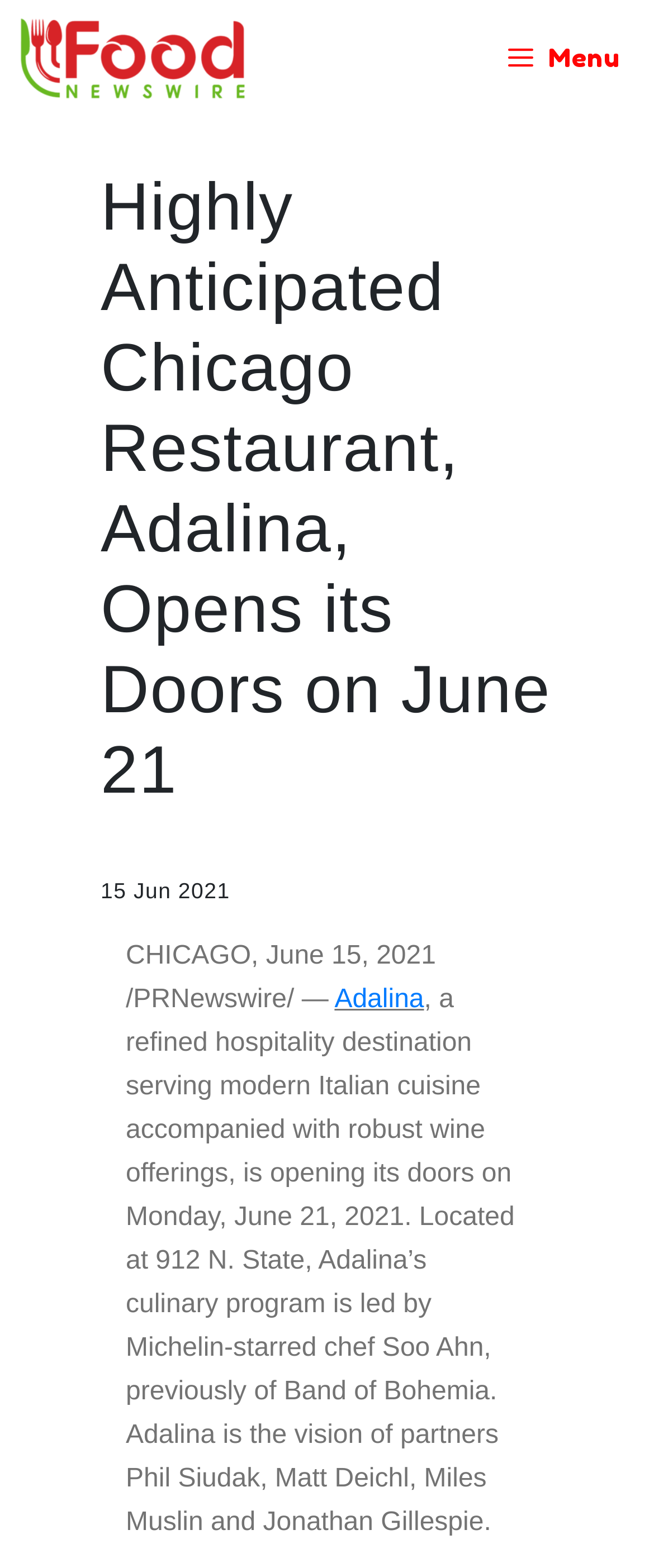Utilize the details in the image to give a detailed response to the question: How many partners are mentioned in the article?

The number of partners can be found by counting the names mentioned in the text 'Adalina is the vision of partners Phil Siudak, Matt Deichl, Miles Muslin and Jonathan Gillespie.' which is located in the middle of the webpage.